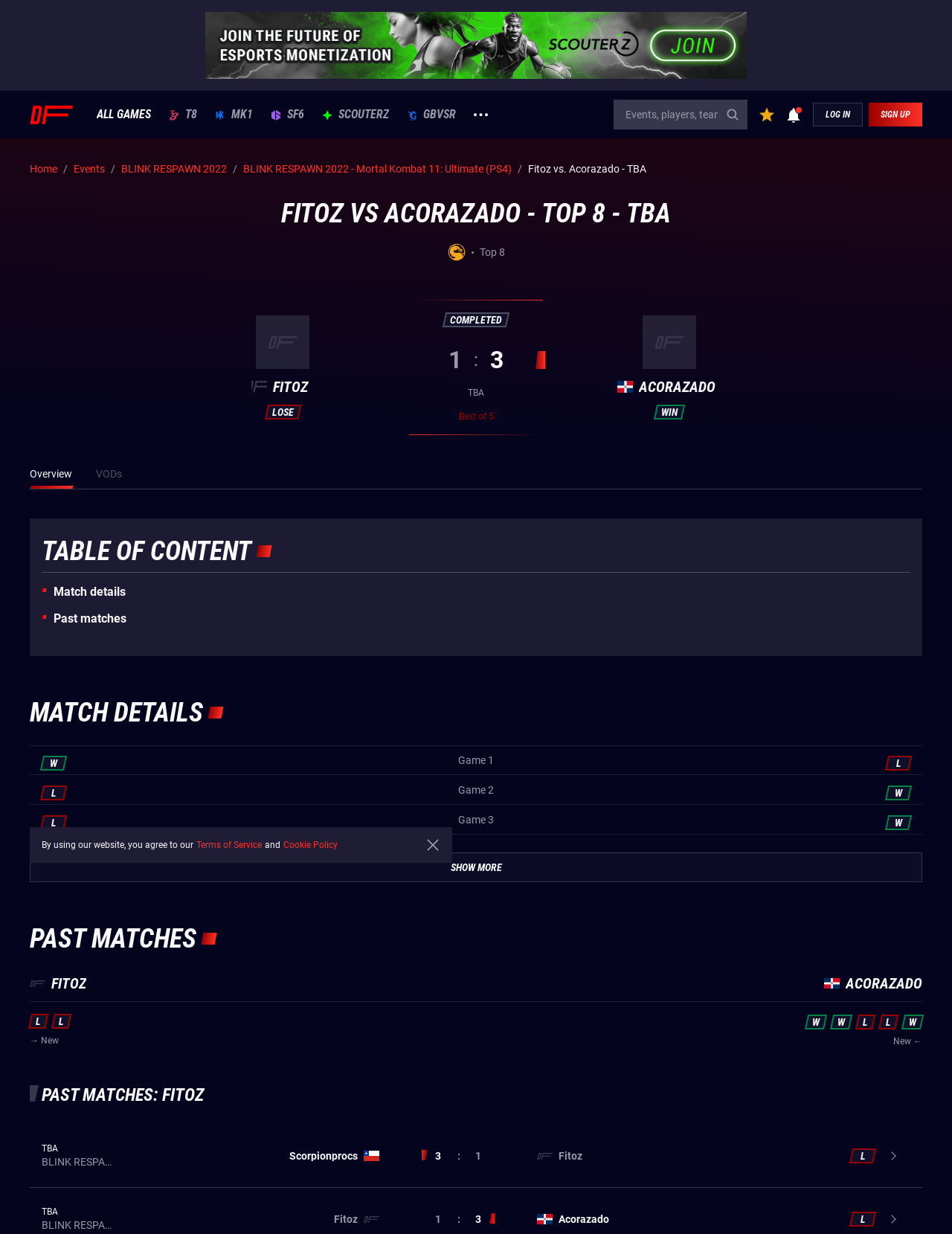Determine the bounding box coordinates for the HTML element mentioned in the following description: "T8". The coordinates should be a list of four floats ranging from 0 to 1, represented as [left, top, right, bottom].

[0.177, 0.088, 0.207, 0.098]